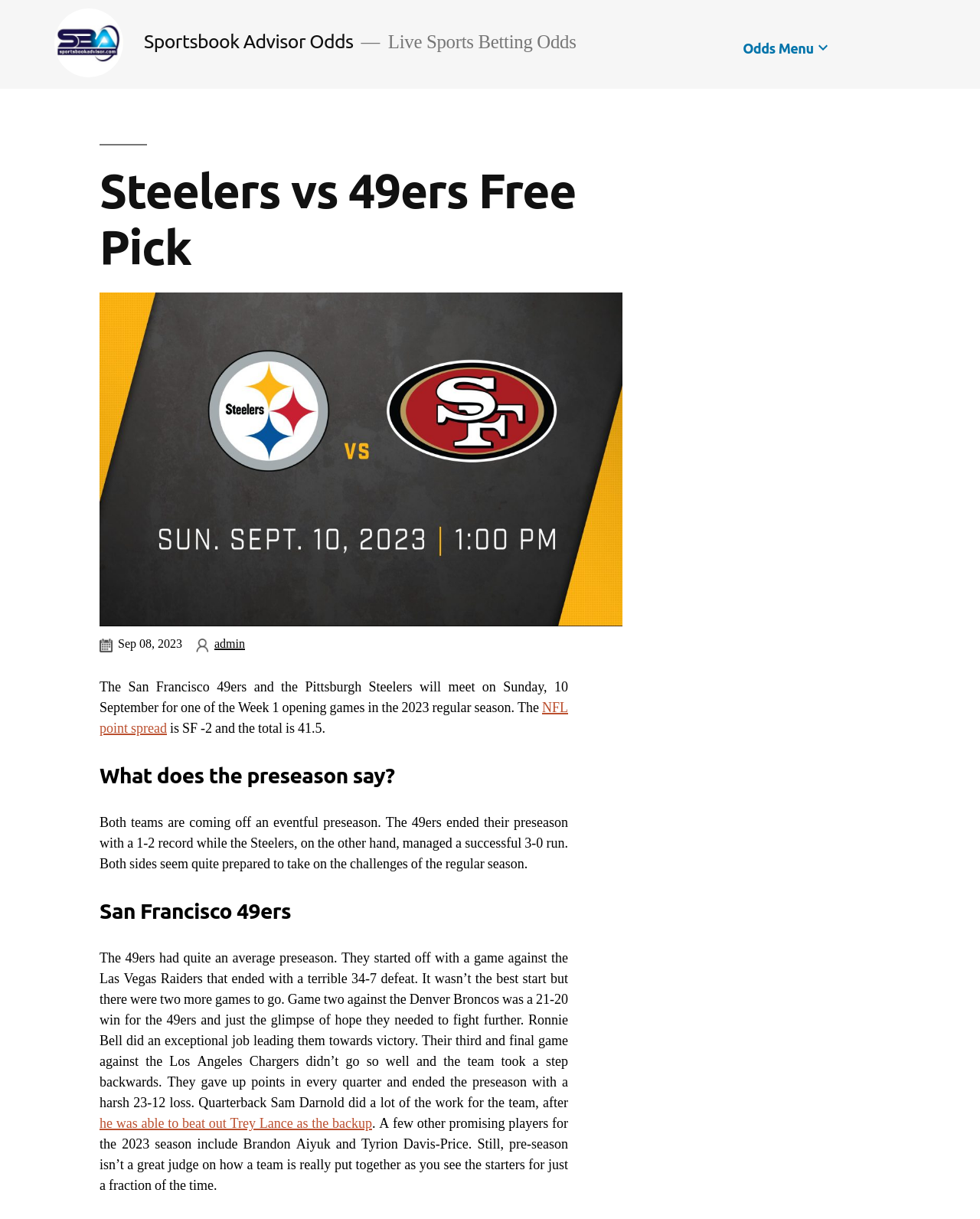Who led the 49ers to victory in their second preseason game?
Please give a detailed and elaborate answer to the question.

I found the answer by reading the text that says 'Game two against the Denver Broncos was a 21-20 win for the 49ers and just the glimpse of hope they needed to fight further. Ronnie Bell did an exceptional job leading them towards victory.'.